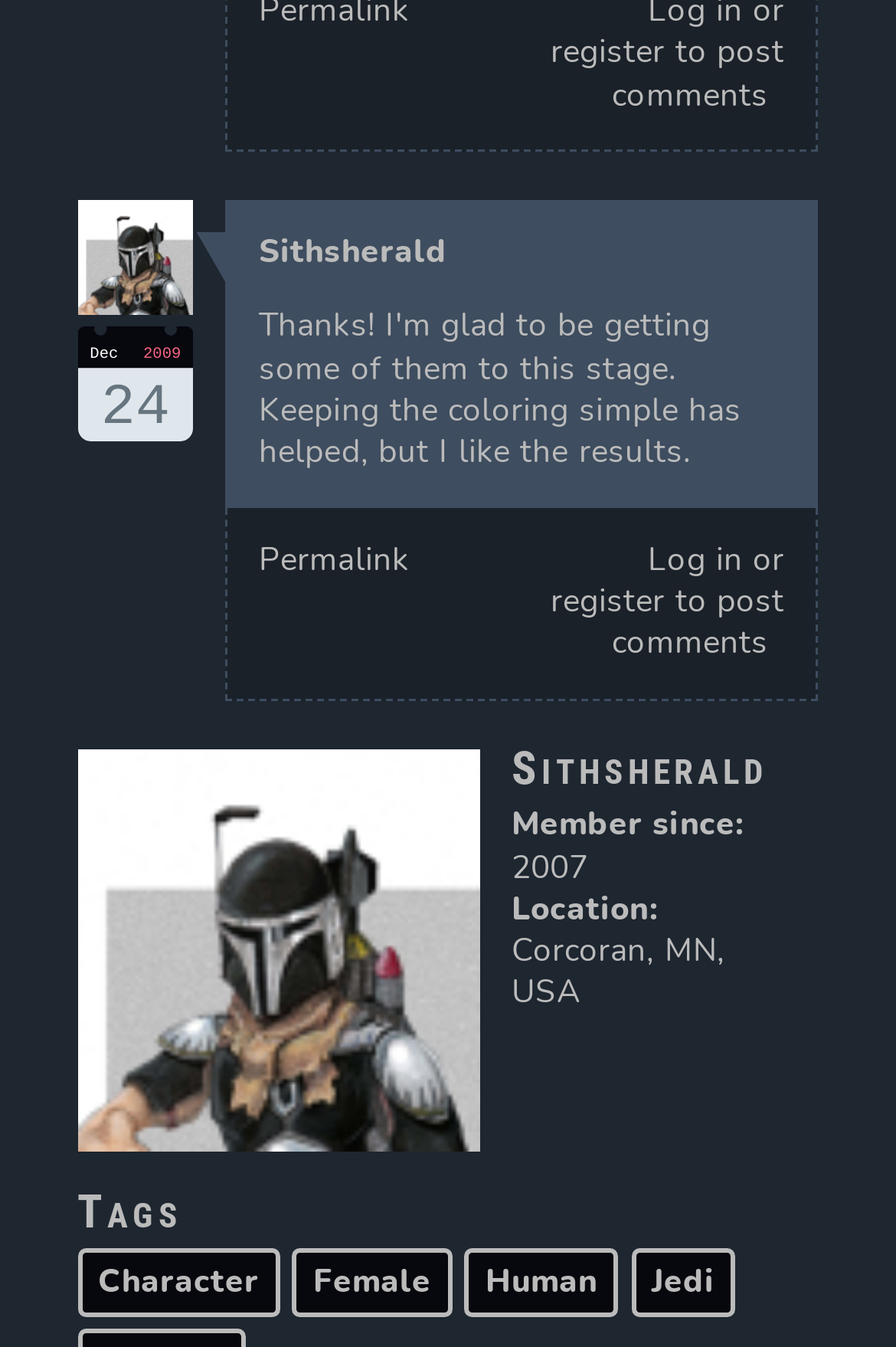Identify the bounding box coordinates for the element you need to click to achieve the following task: "Visit TikTok page". Provide the bounding box coordinates as four float numbers between 0 and 1, in the form [left, top, right, bottom].

None